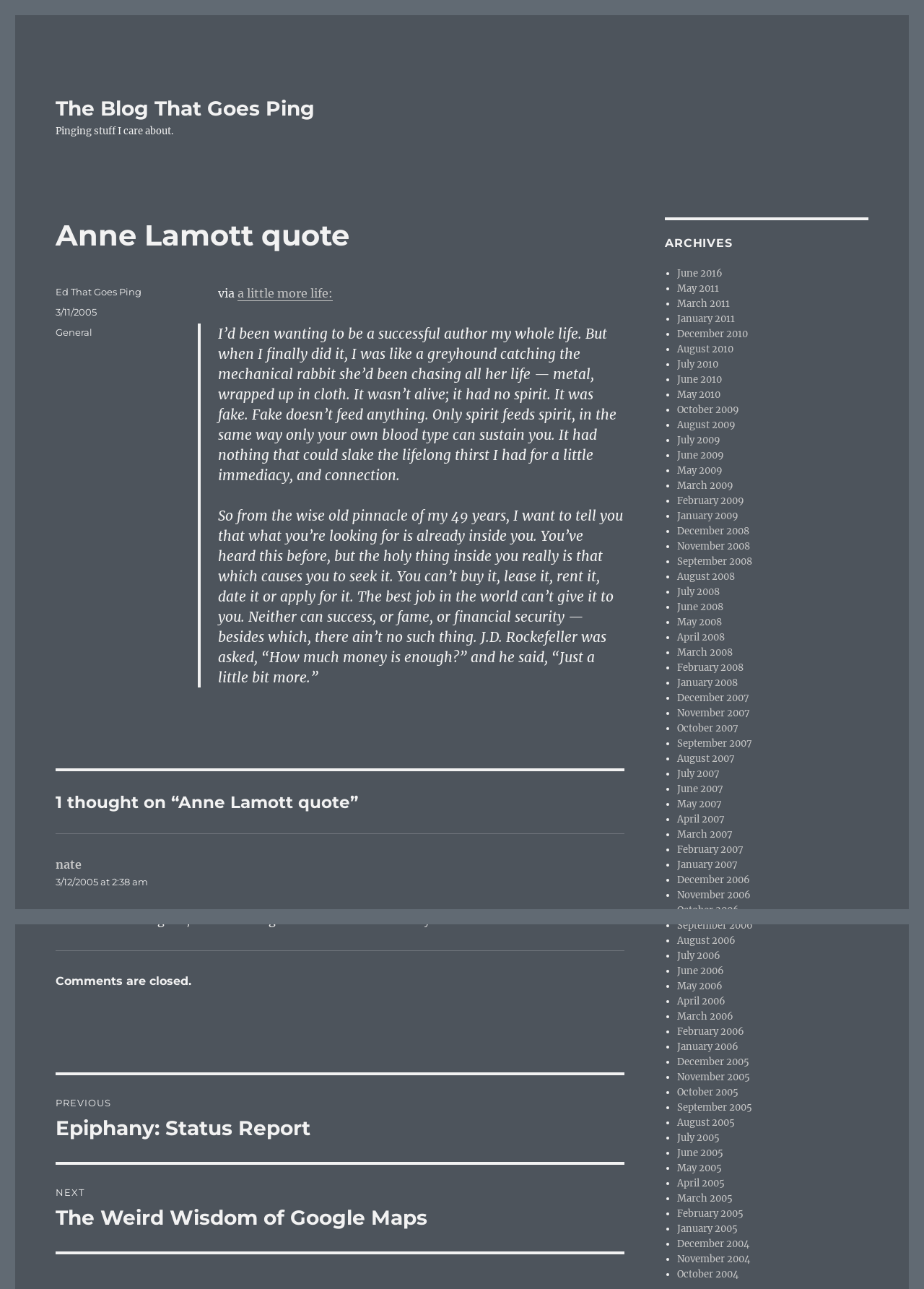Locate the bounding box of the UI element with the following description: "October 2004".

[0.733, 0.984, 0.799, 0.993]